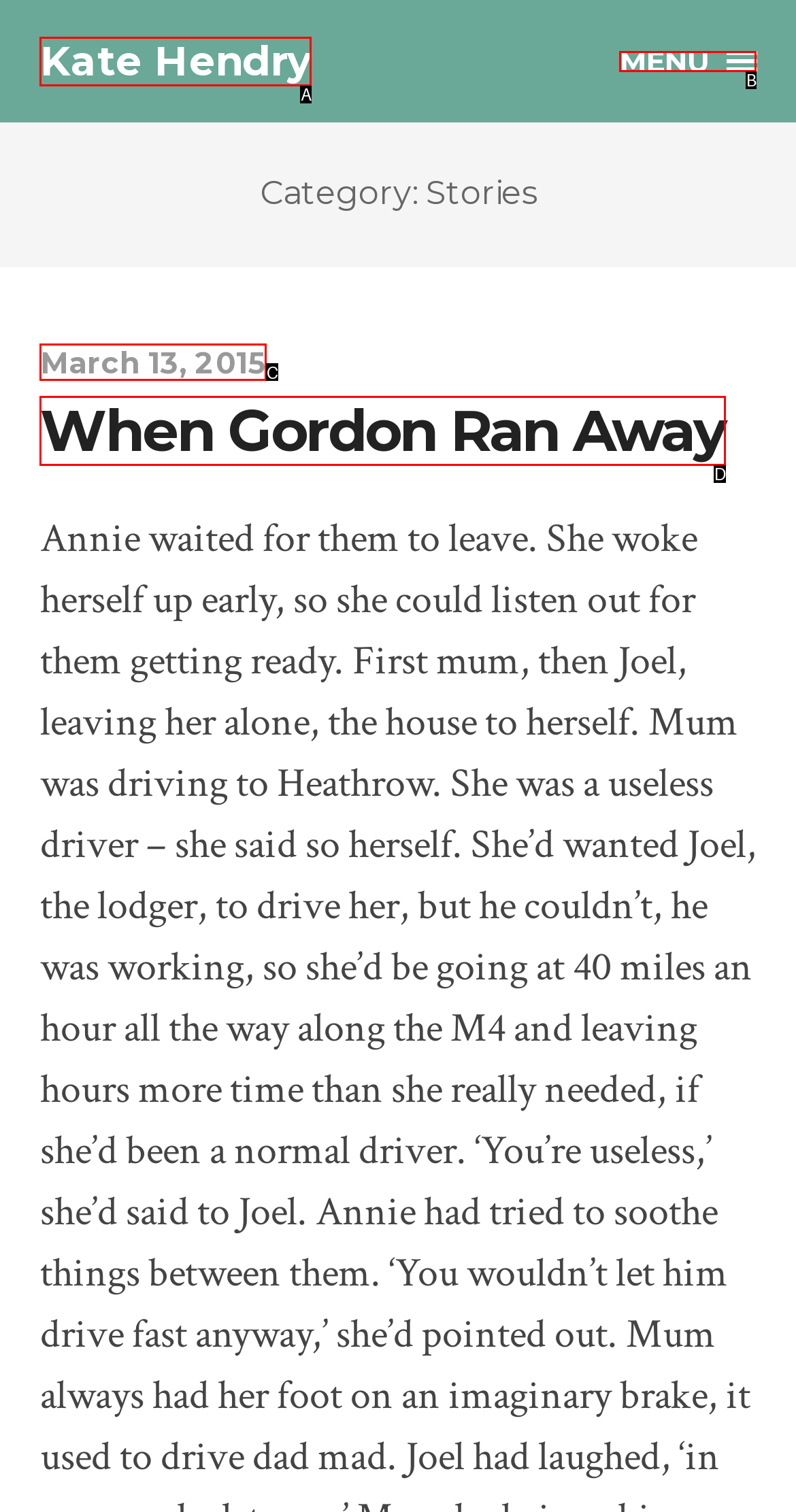Using the description: When Gordon Ran Away
Identify the letter of the corresponding UI element from the choices available.

D